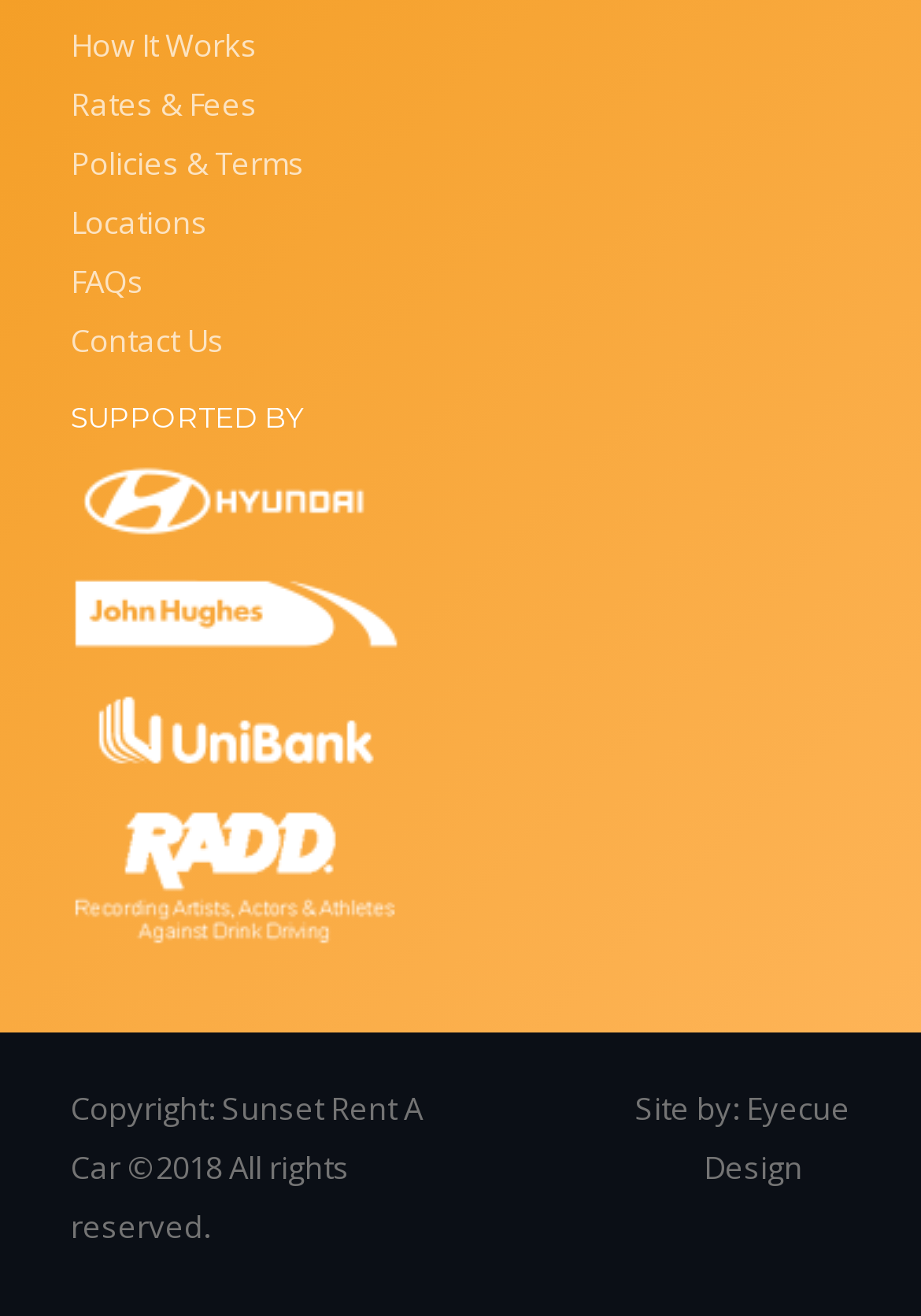What is the name of the company that has a copyright?
Please describe in detail the information shown in the image to answer the question.

I found a StaticText element with the text 'Copyright:' and a link element with the text 'Sunset Rent A Car' nearby, indicating that Sunset Rent A Car is the company that has a copyright. The bounding box coordinates of the link element are [0.077, 0.827, 0.459, 0.904].